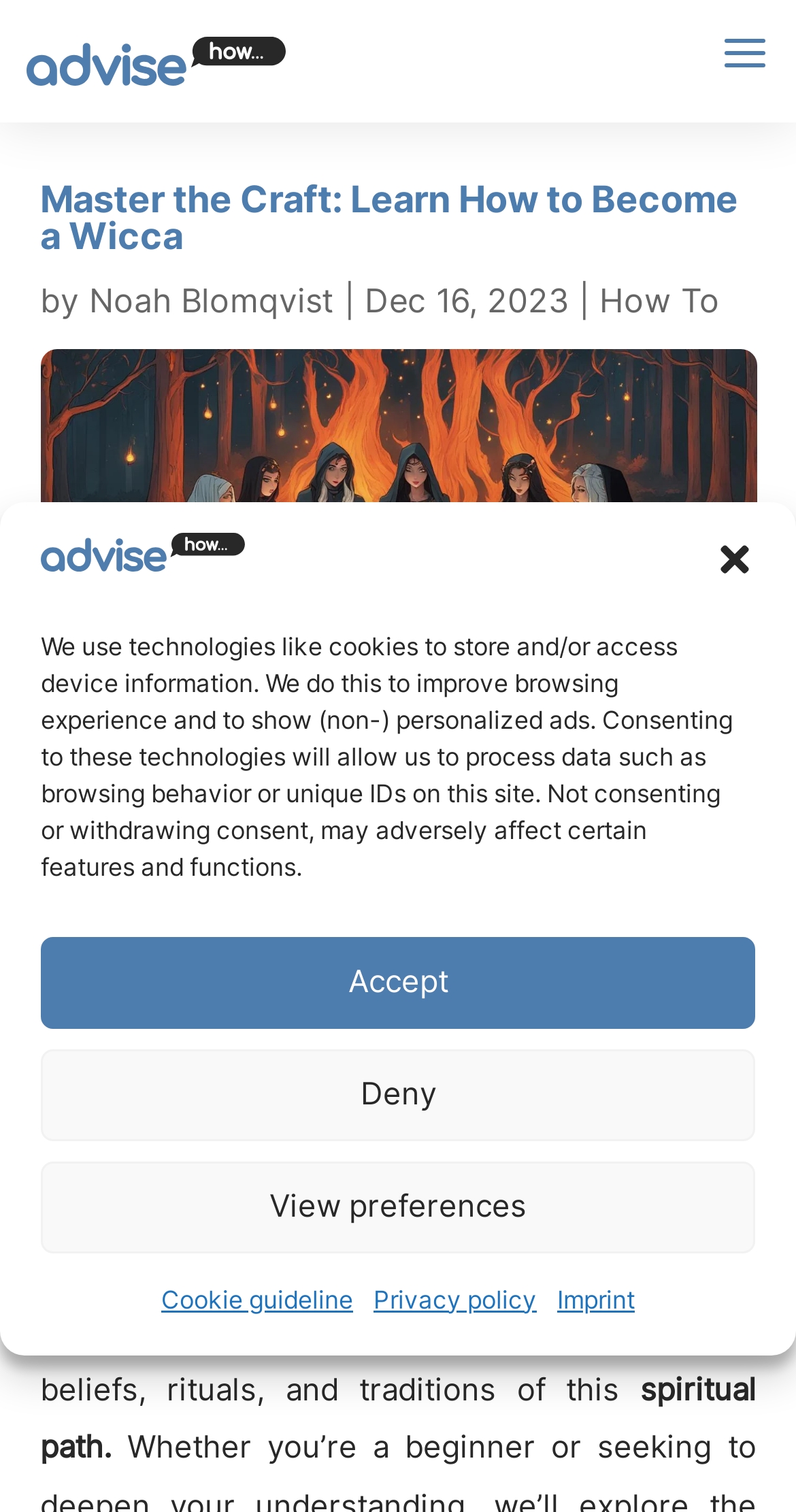What is the date of the article?
Use the image to give a comprehensive and detailed response to the question.

I found the date of the article by looking at the text following the author's name. The text 'Dec 16, 2023' is a date in the format of month, day, and year, which is a common way to indicate the date of an article.